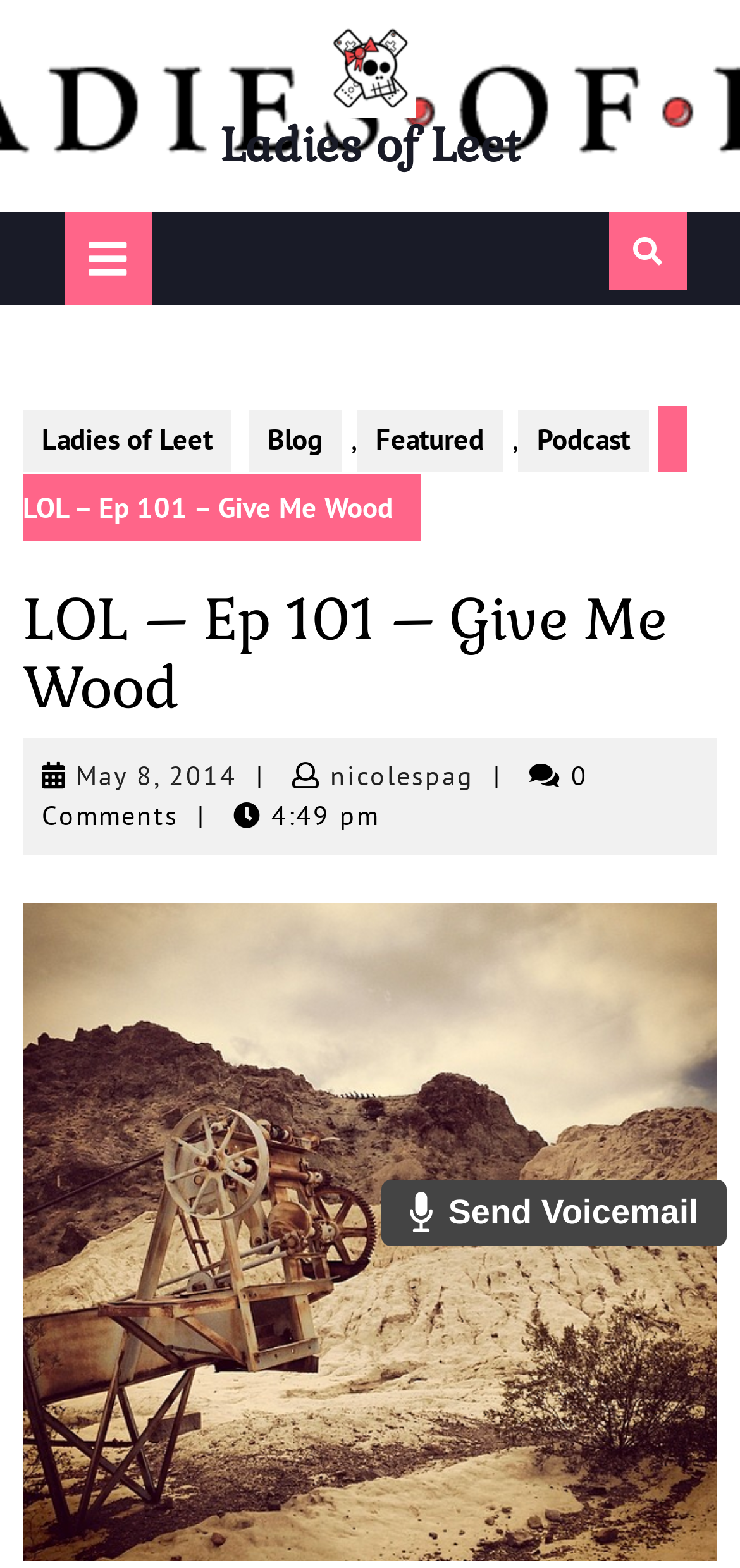Determine the bounding box coordinates for the element that should be clicked to follow this instruction: "Listen to the podcast". The coordinates should be given as four float numbers between 0 and 1, in the format [left, top, right, bottom].

[0.7, 0.261, 0.877, 0.301]